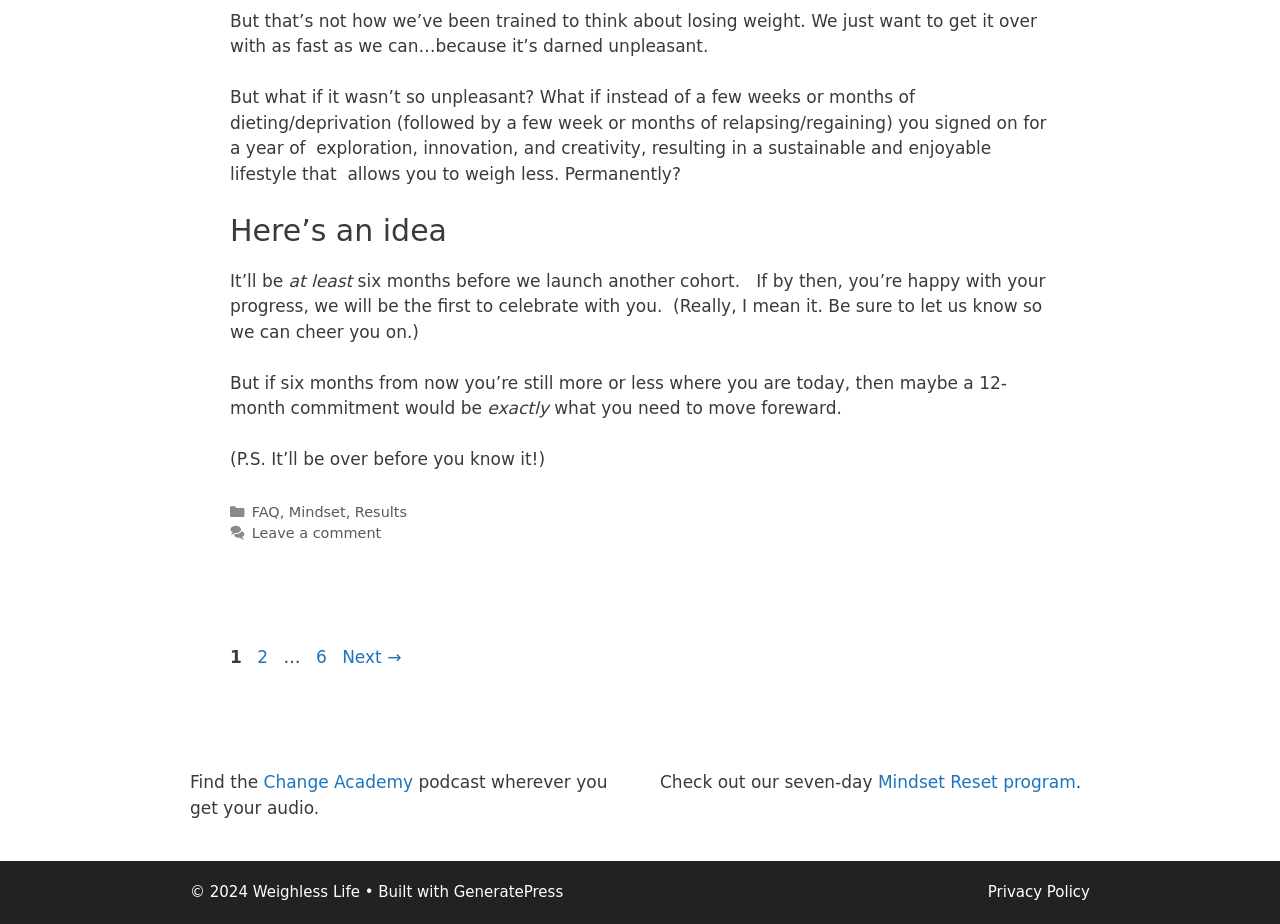Identify the bounding box coordinates necessary to click and complete the given instruction: "Click on the FAQ link".

[0.197, 0.545, 0.218, 0.562]